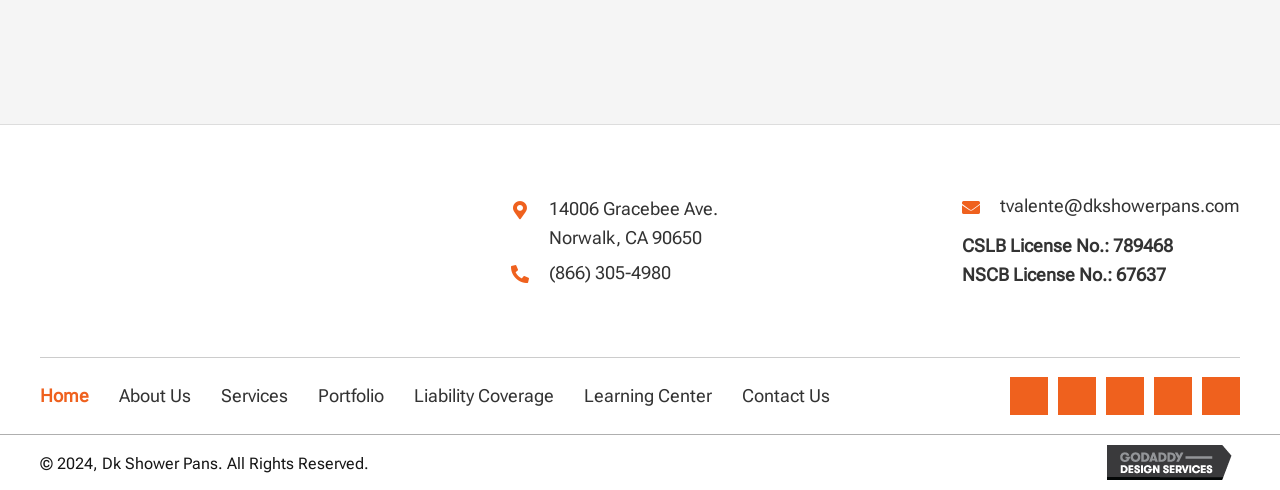Can you specify the bounding box coordinates for the region that should be clicked to fulfill this instruction: "View the About Us page".

[0.093, 0.76, 0.149, 0.854]